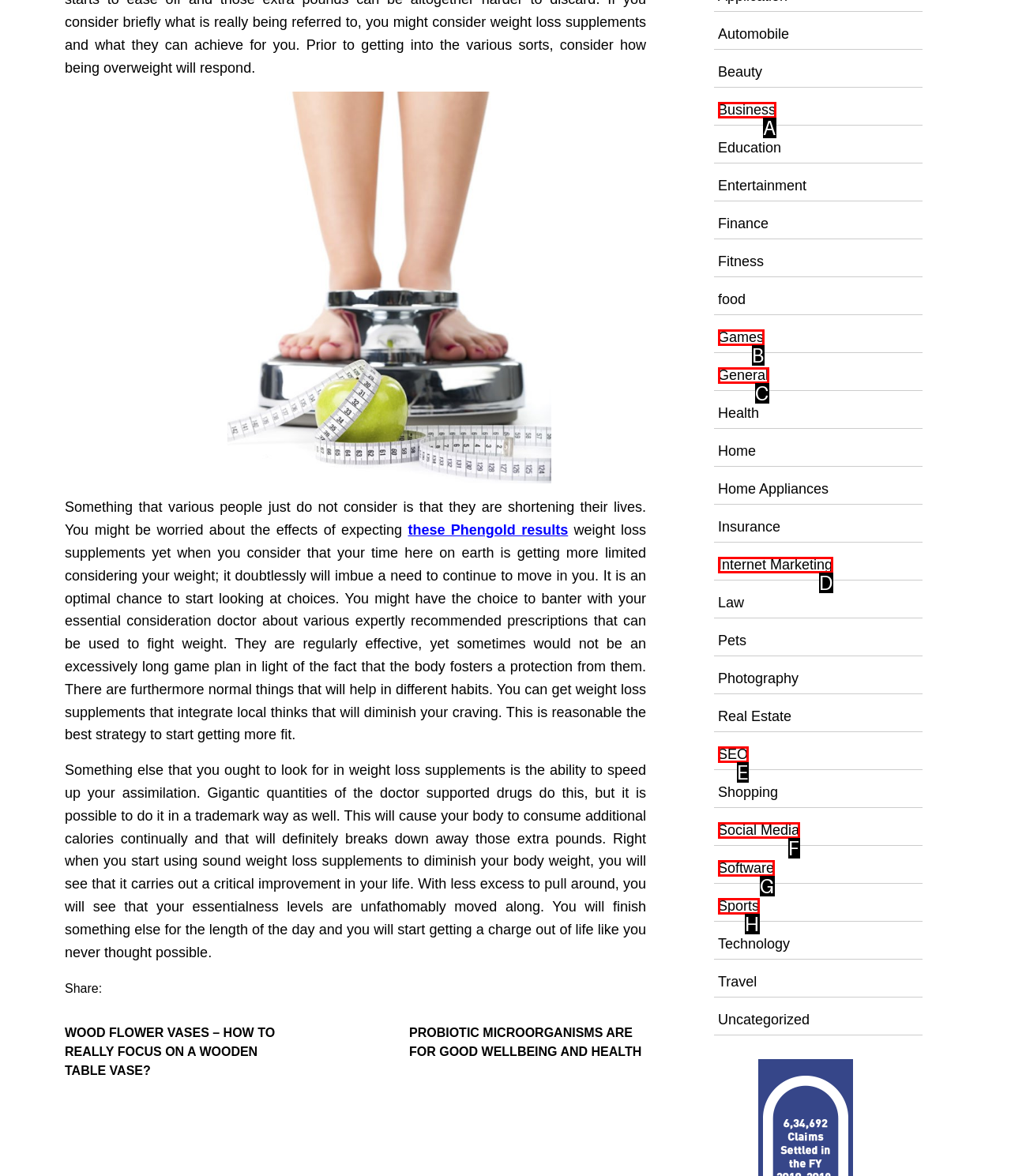Given the description: Social Media, determine the corresponding lettered UI element.
Answer with the letter of the selected option.

F